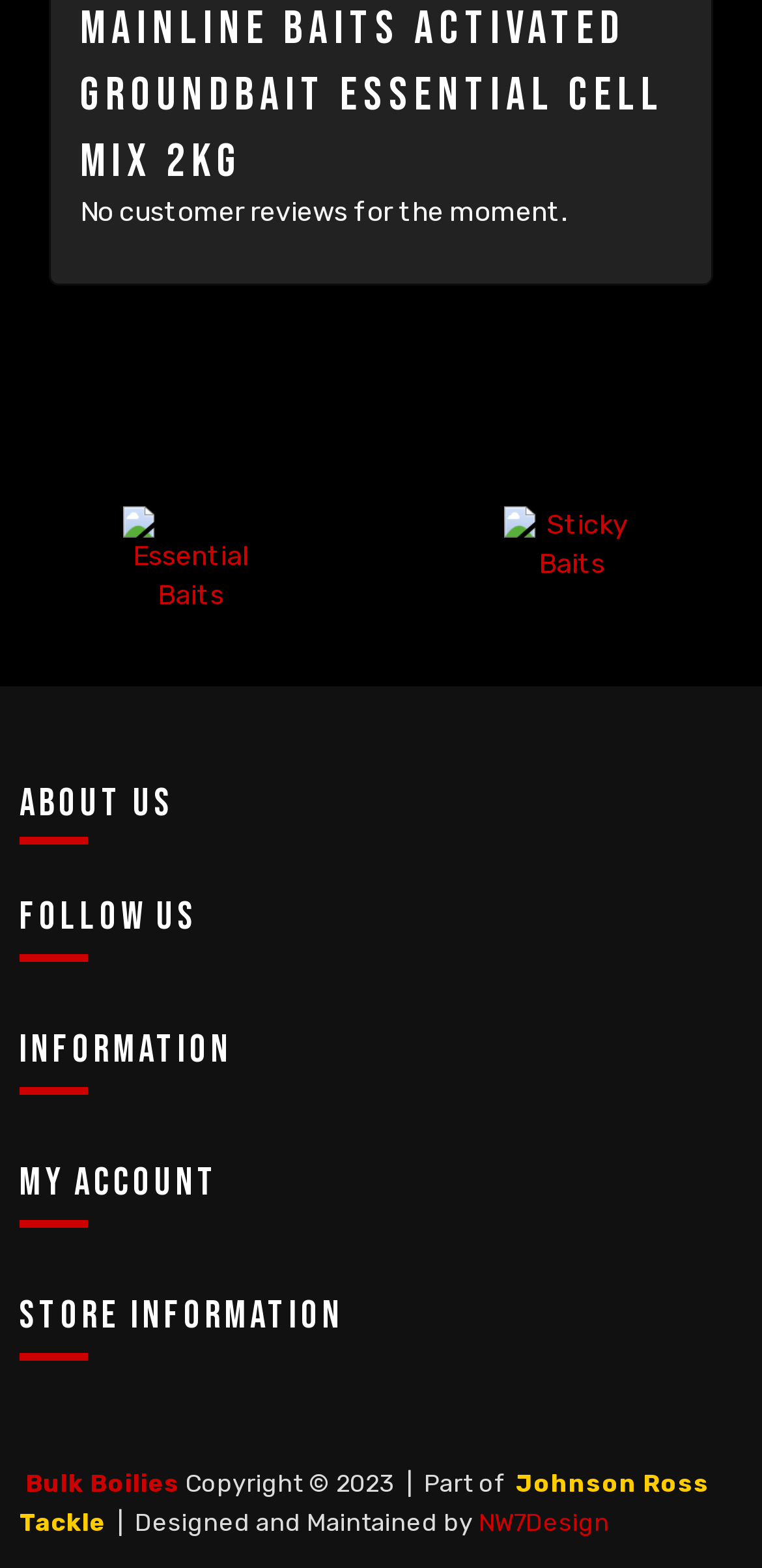Answer succinctly with a single word or phrase:
What is the copyright year of the website?

2023